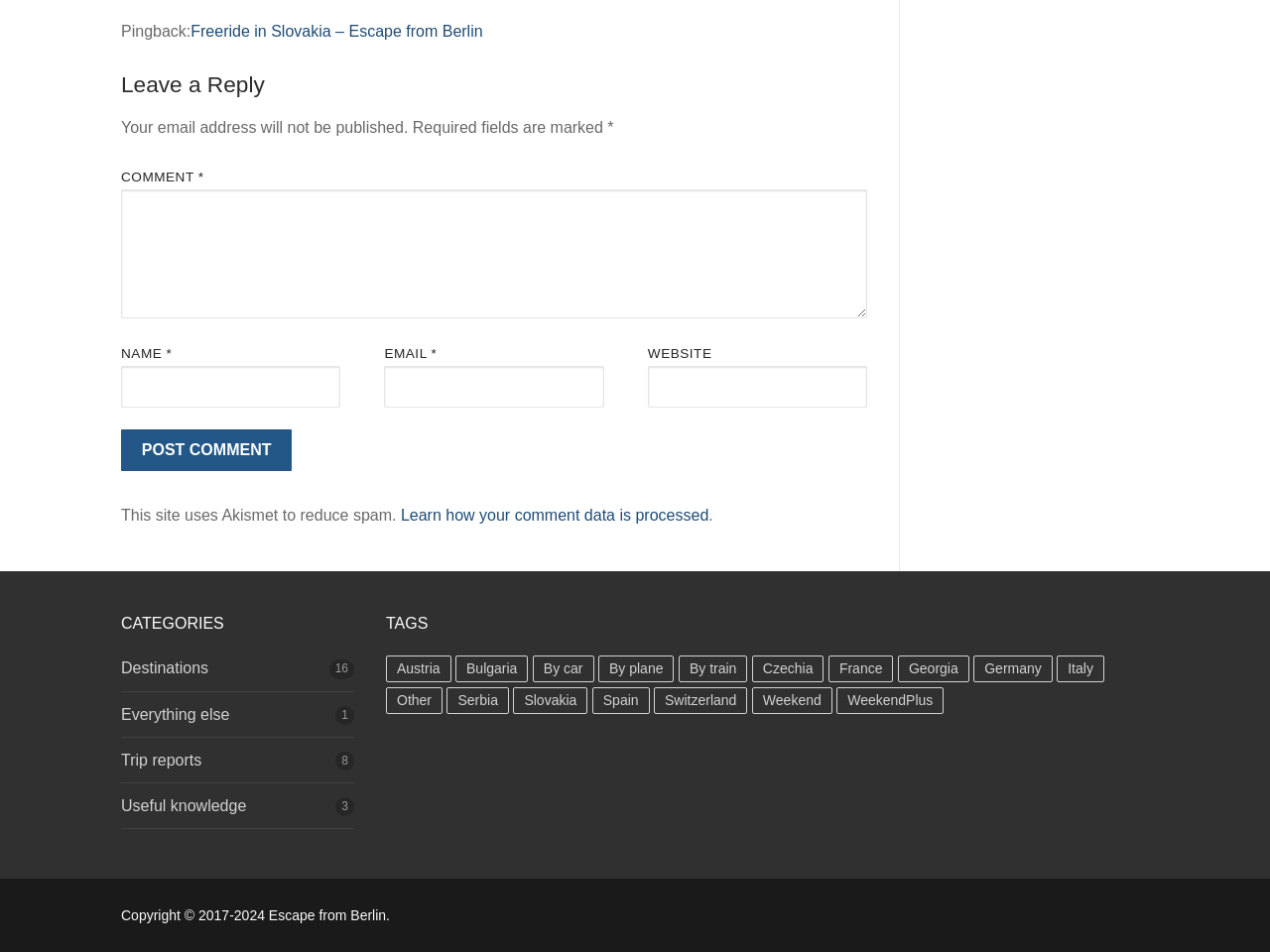Based on the image, please elaborate on the answer to the following question:
What is the purpose of Akismet?

The purpose of Akismet can be inferred from the text 'This site uses Akismet to reduce spam', indicating that Akismet is used to prevent spam comments on the website.